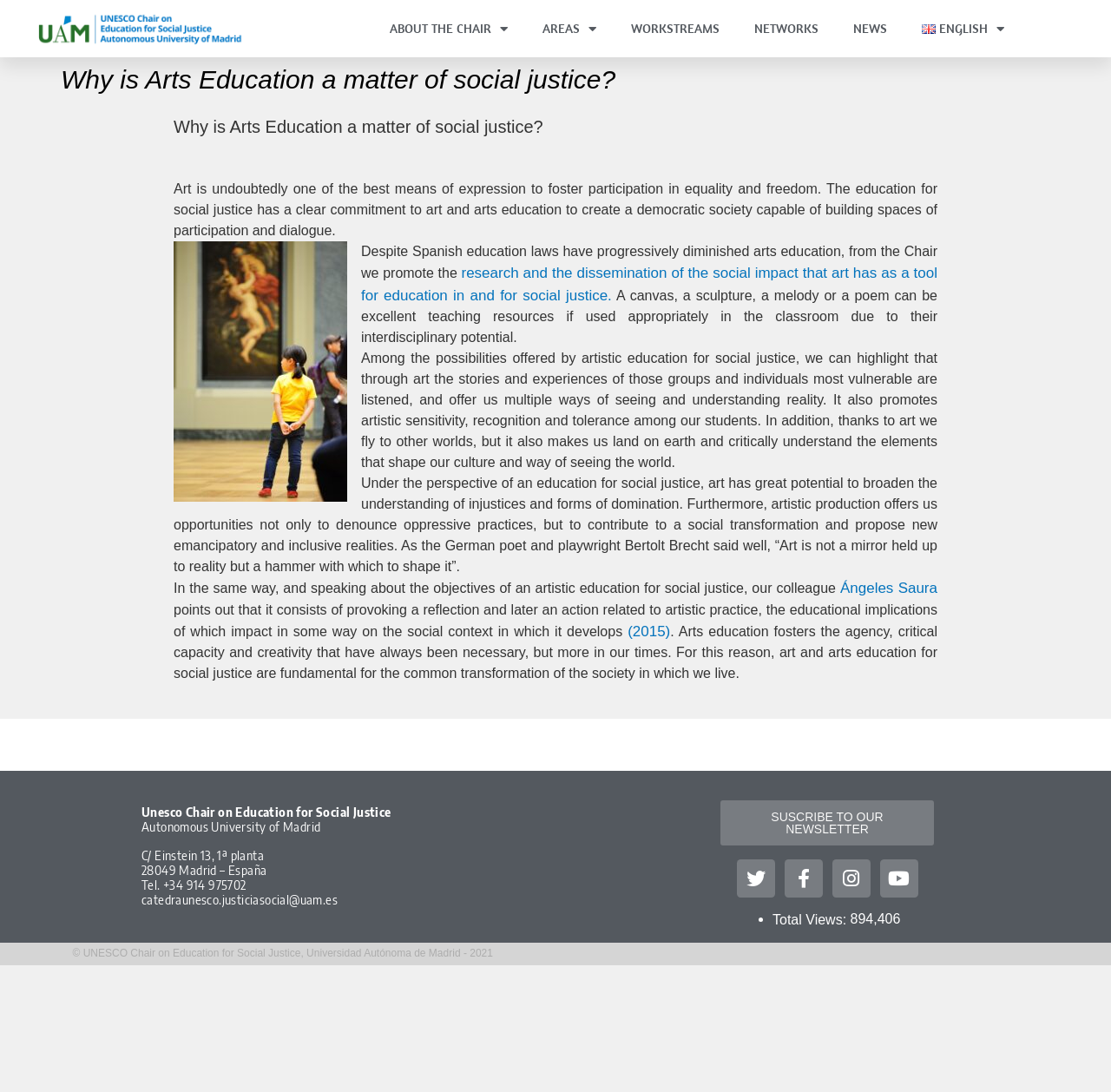Find the bounding box coordinates of the clickable element required to execute the following instruction: "Click on ABOUT THE CHAIR". Provide the coordinates as four float numbers between 0 and 1, i.e., [left, top, right, bottom].

[0.335, 0.008, 0.472, 0.045]